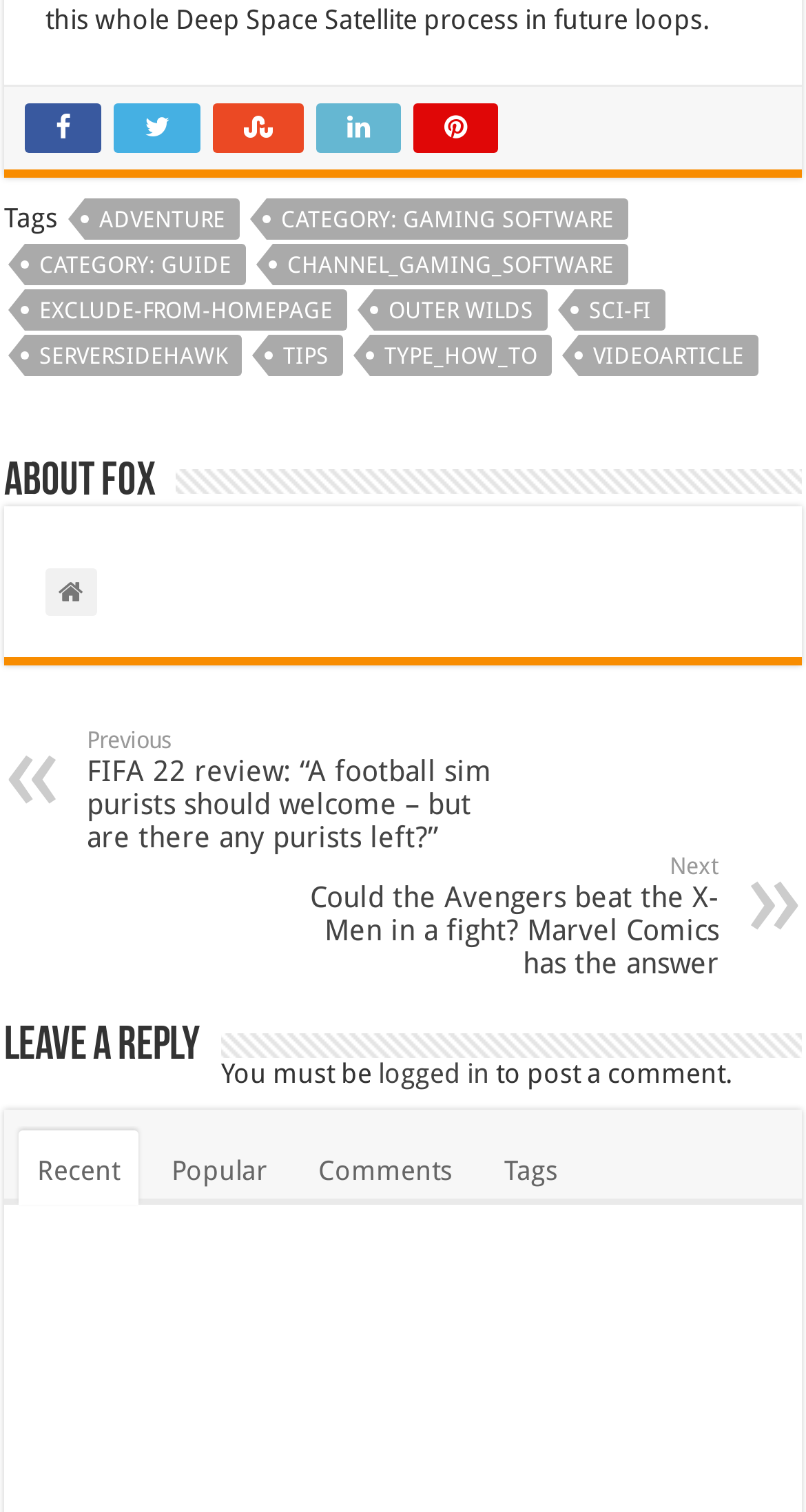Answer the following inquiry with a single word or phrase:
How many social media links are there?

5